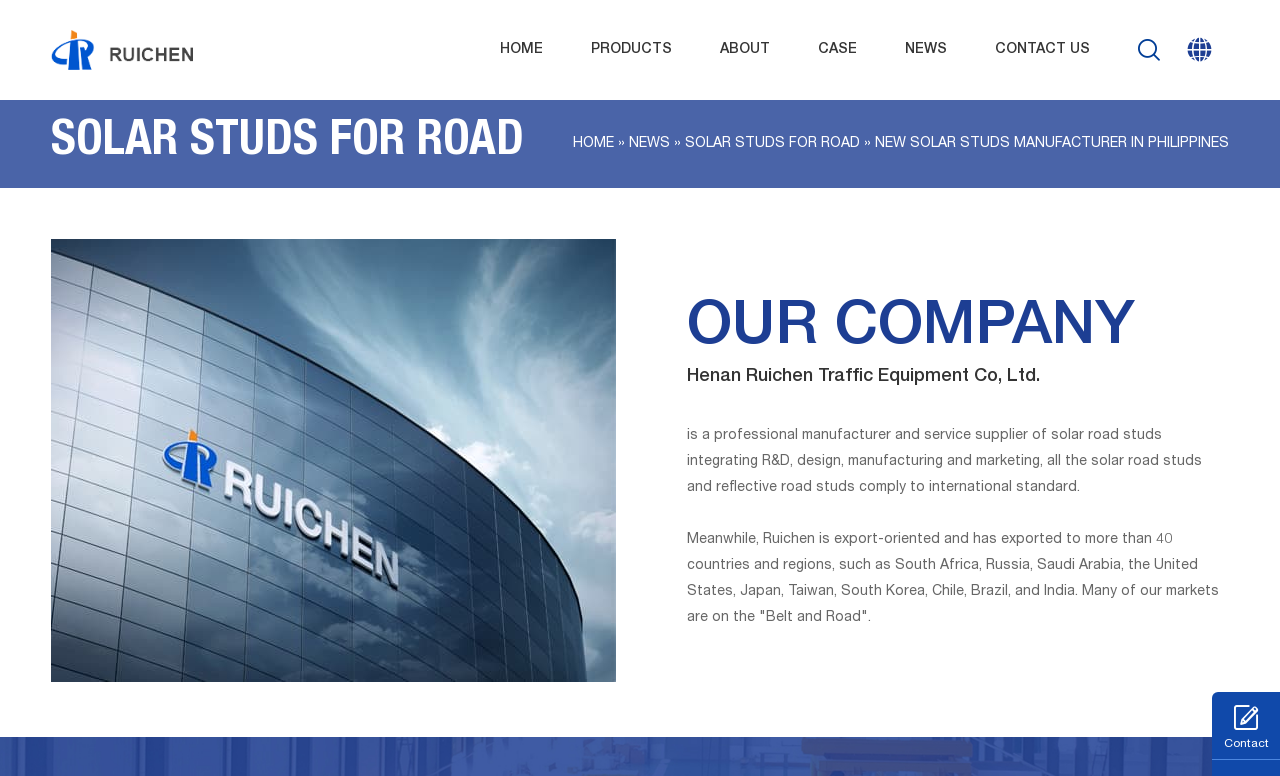Please identify the bounding box coordinates of the element's region that should be clicked to execute the following instruction: "Contact". The bounding box coordinates must be four float numbers between 0 and 1, i.e., [left, top, right, bottom].

[0.947, 0.892, 1.0, 0.979]